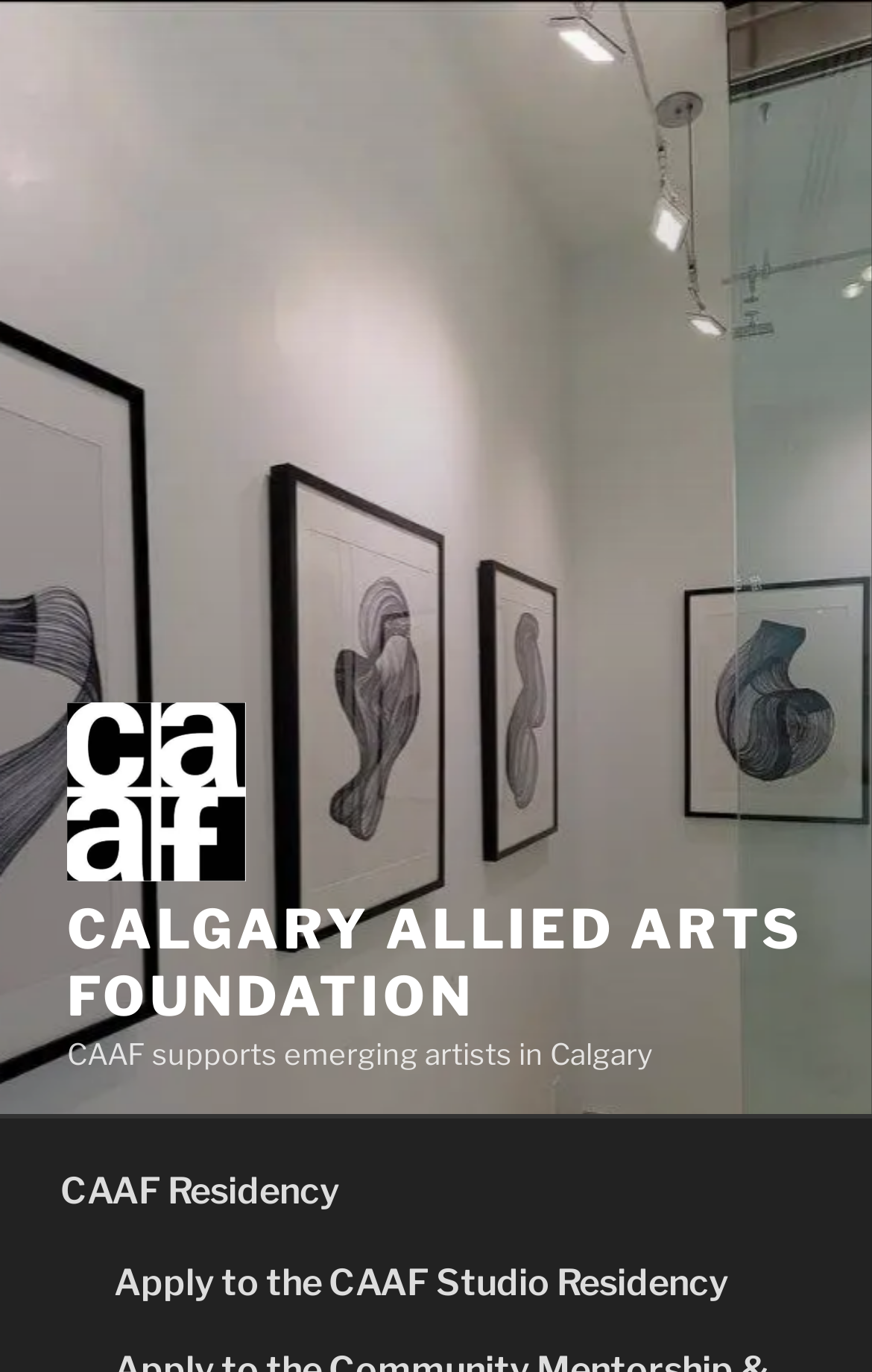Provide a single word or phrase to answer the given question: 
What is the name of the residency program?

CAAF Studio Residency